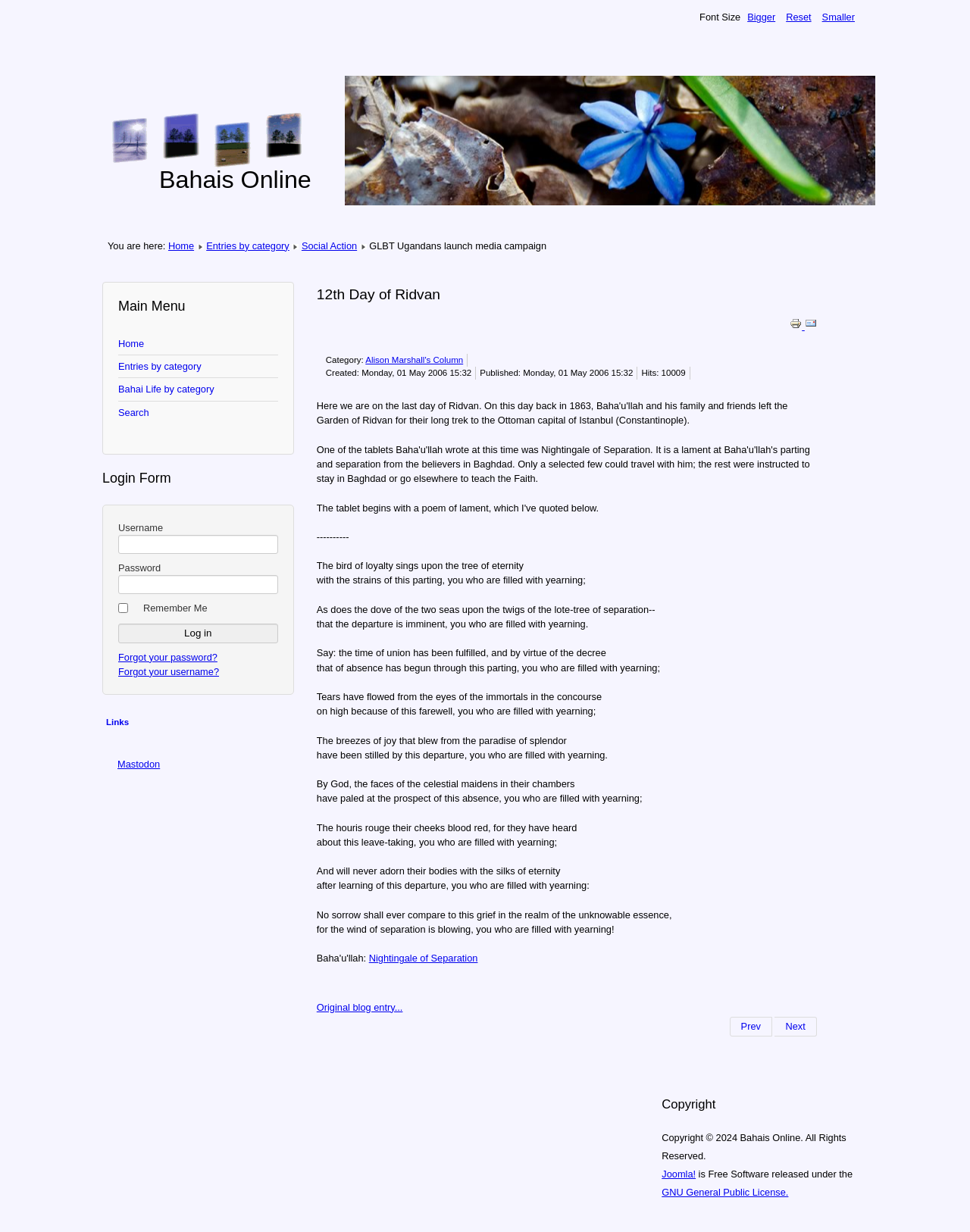Find the bounding box coordinates for the area that should be clicked to accomplish the instruction: "Increase font size".

[0.767, 0.009, 0.803, 0.019]